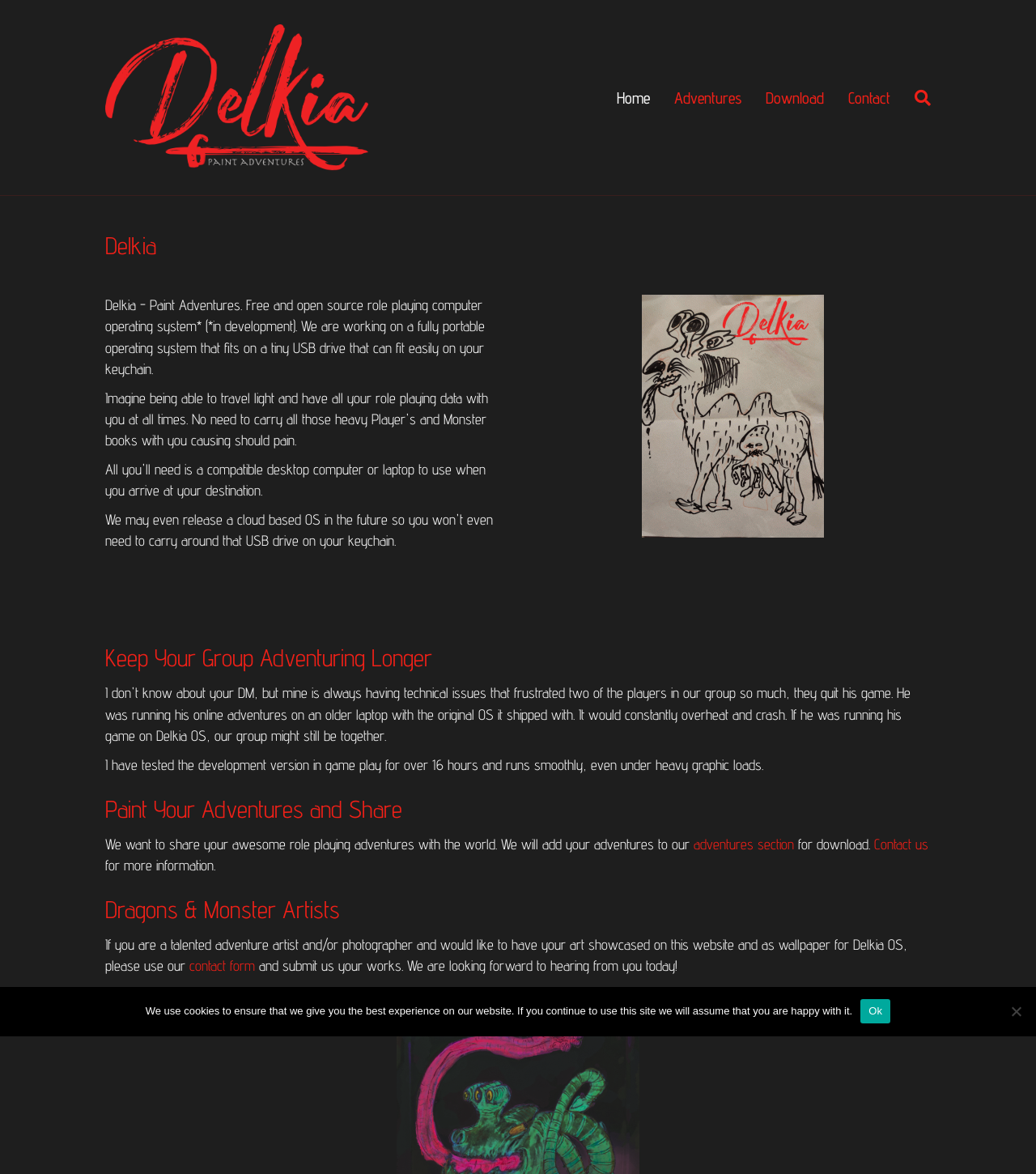How long has the development version of Delkia OS been tested for? Examine the screenshot and reply using just one word or a brief phrase.

Over 16 hours